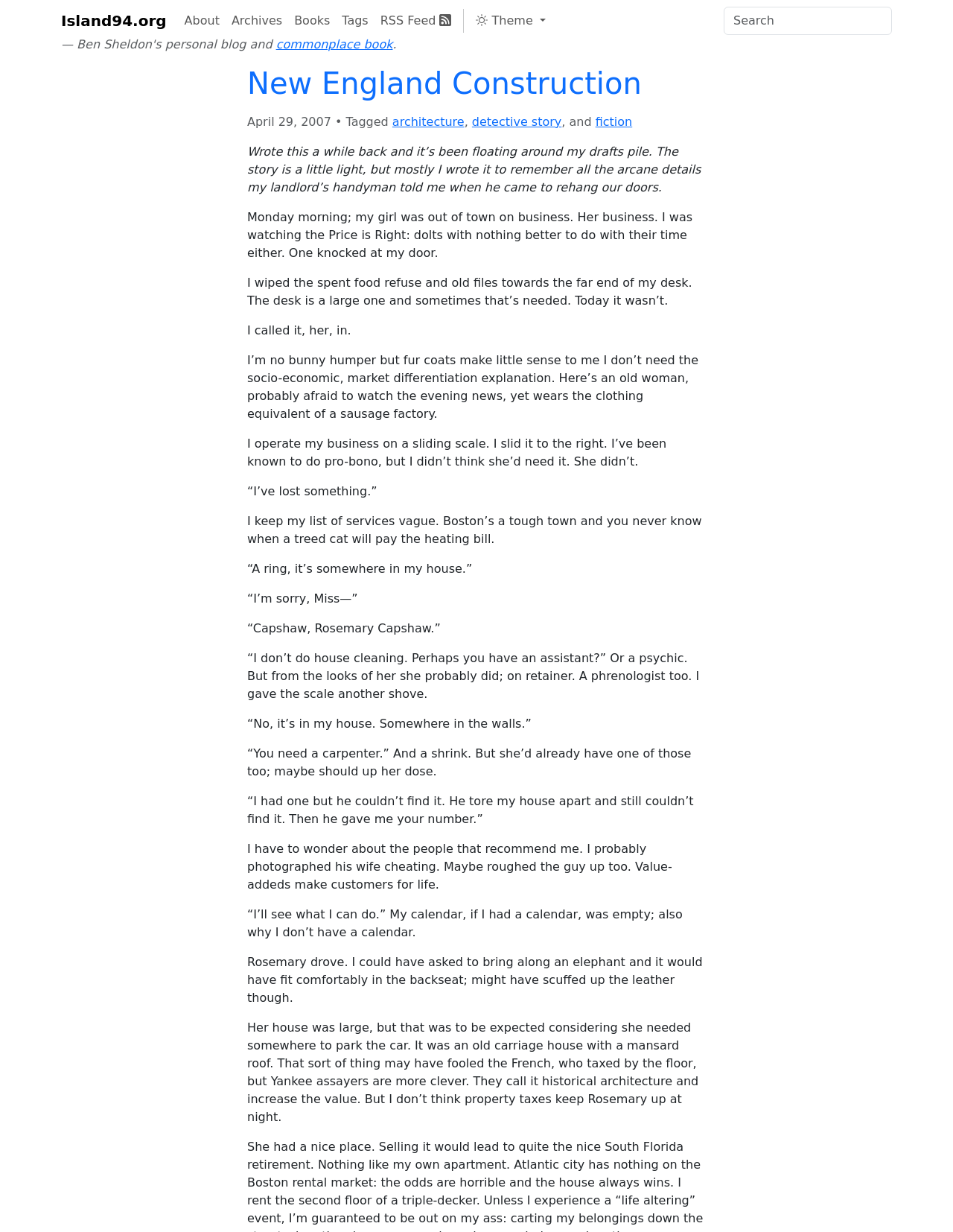Provide a short answer to the following question with just one word or phrase: What is the author's occupation?

Detective